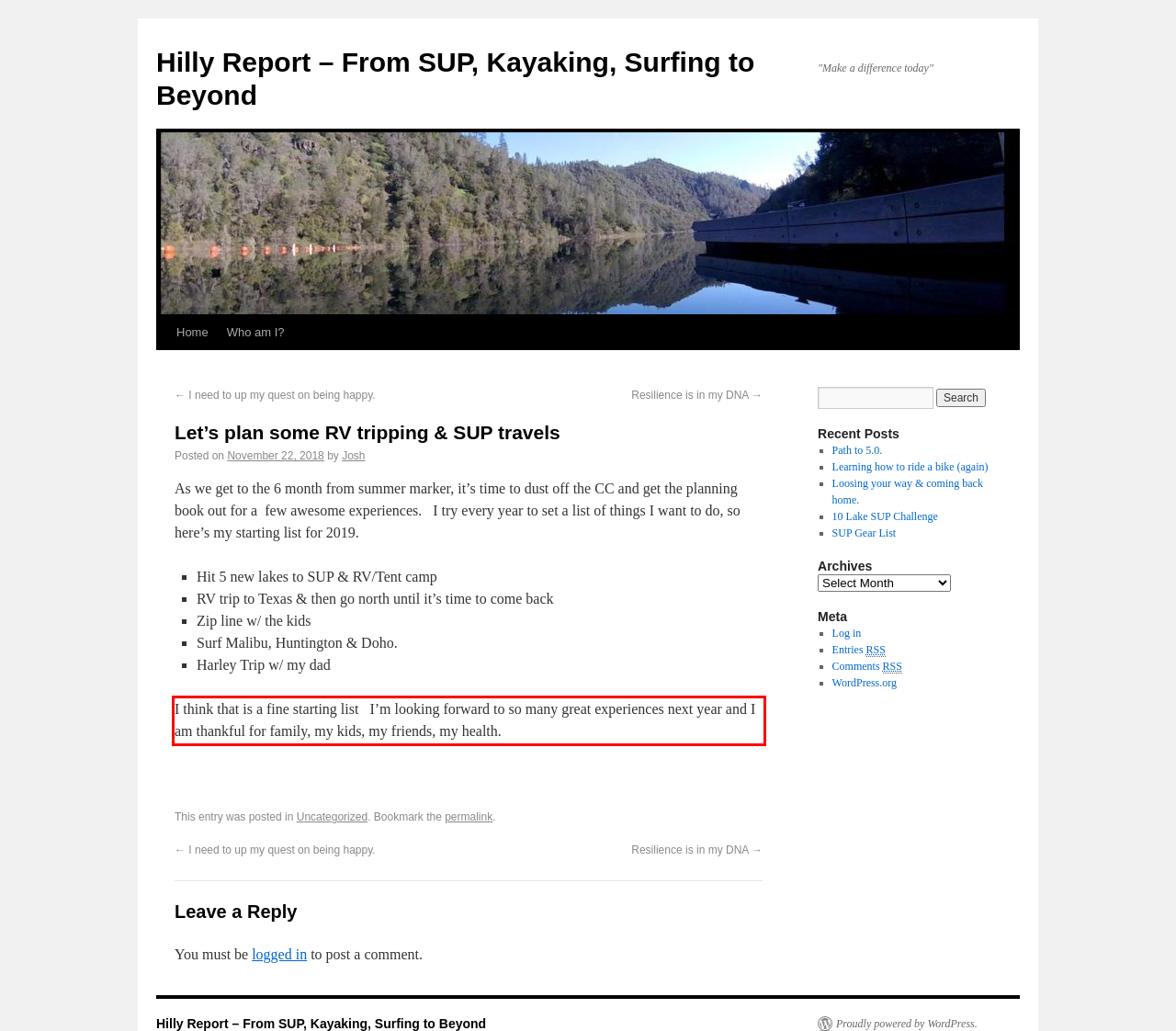Look at the provided screenshot of the webpage and perform OCR on the text within the red bounding box.

I think that is a fine starting list I’m looking forward to so many great experiences next year and I am thankful for family, my kids, my friends, my health.